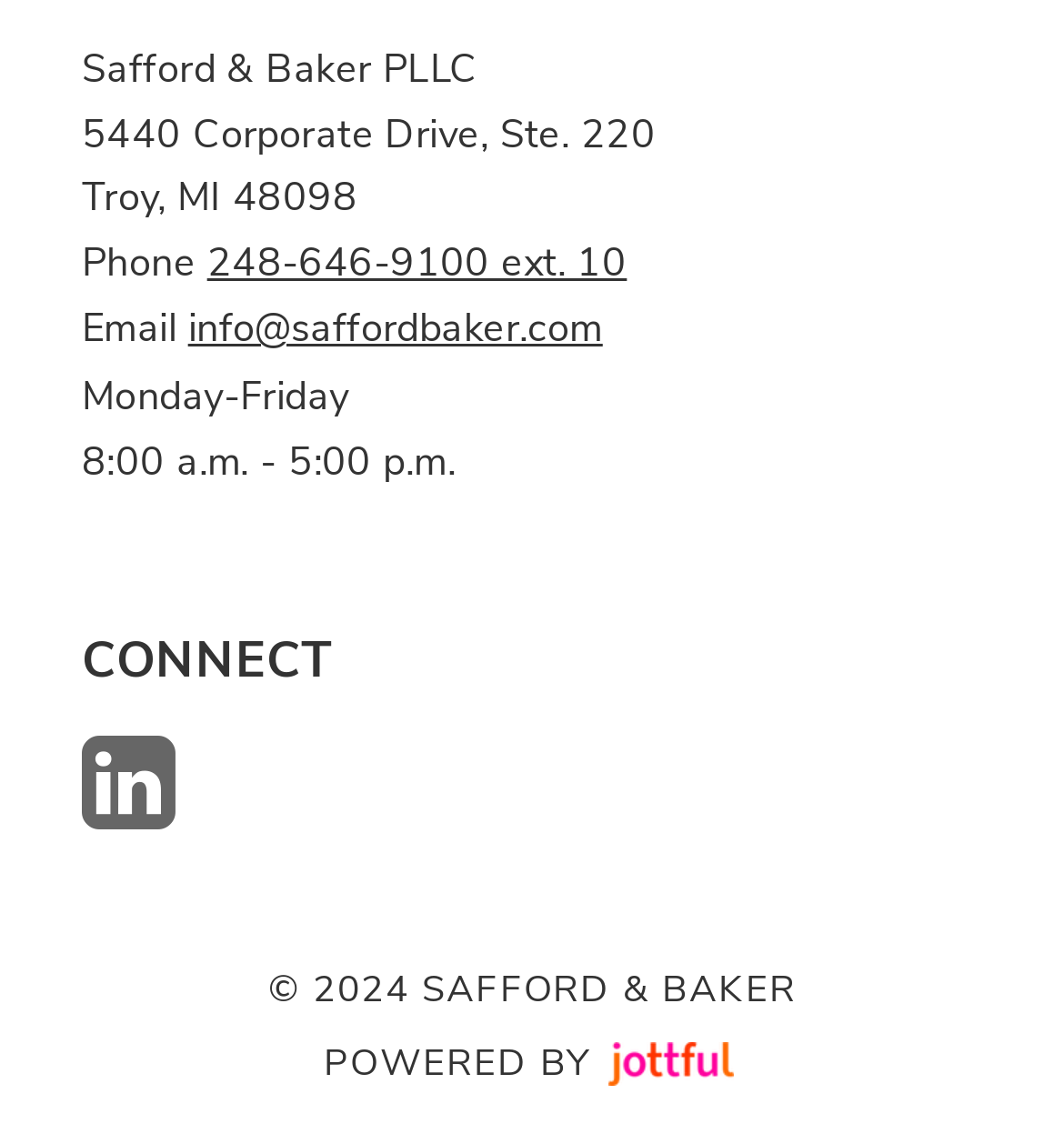What is the law firm's phone number? Examine the screenshot and reply using just one word or a brief phrase.

248-646-9100 ext. 10